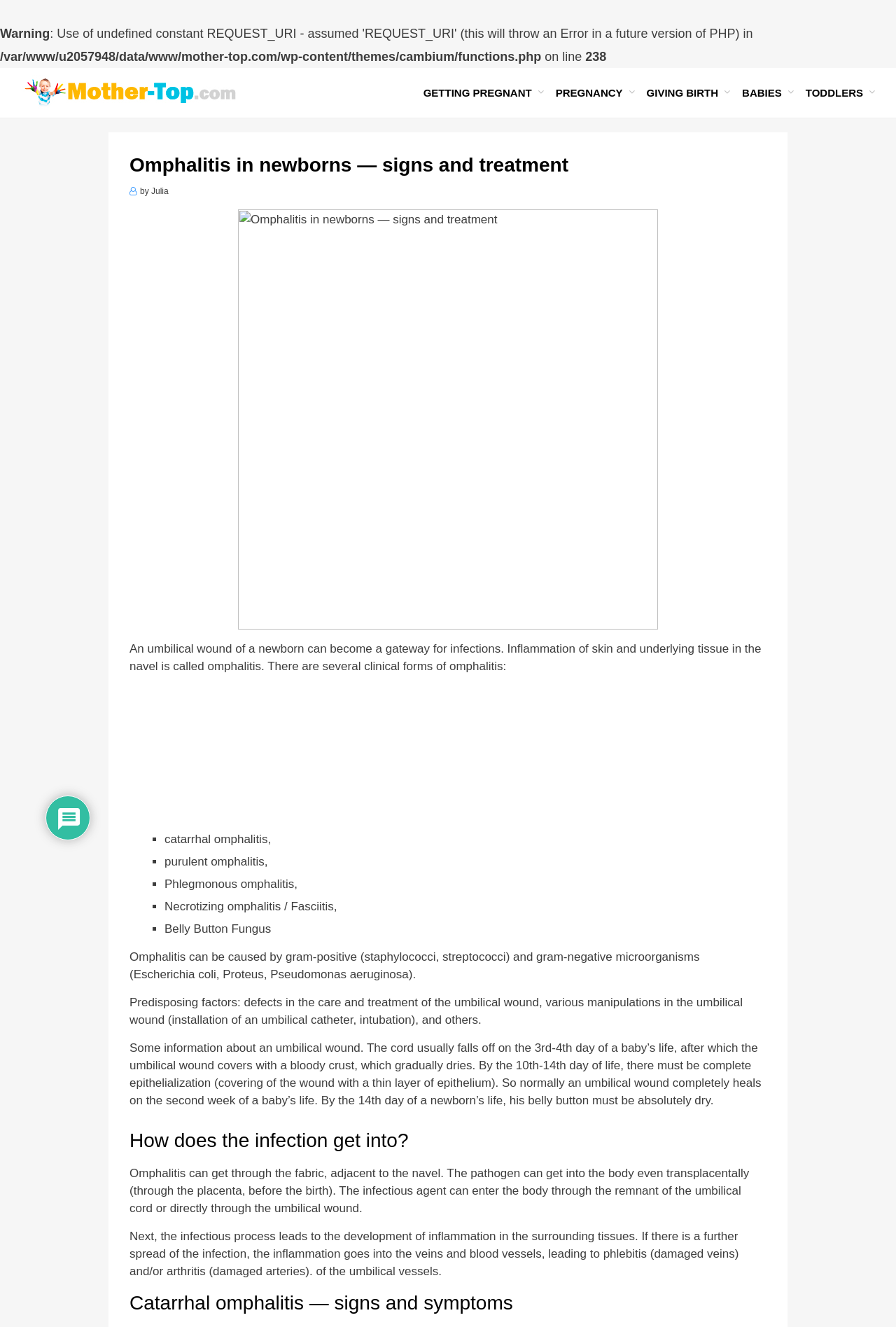Refer to the image and provide a thorough answer to this question:
What is the normal healing process of an umbilical wound?

According to the webpage, the cord usually falls off on the 3rd-4th day of a baby's life, after which the umbilical wound covers with a bloody crust, which gradually dries. By the 10th-14th day of life, there must be complete epithelialization (covering of the wound with a thin layer of epithelium).